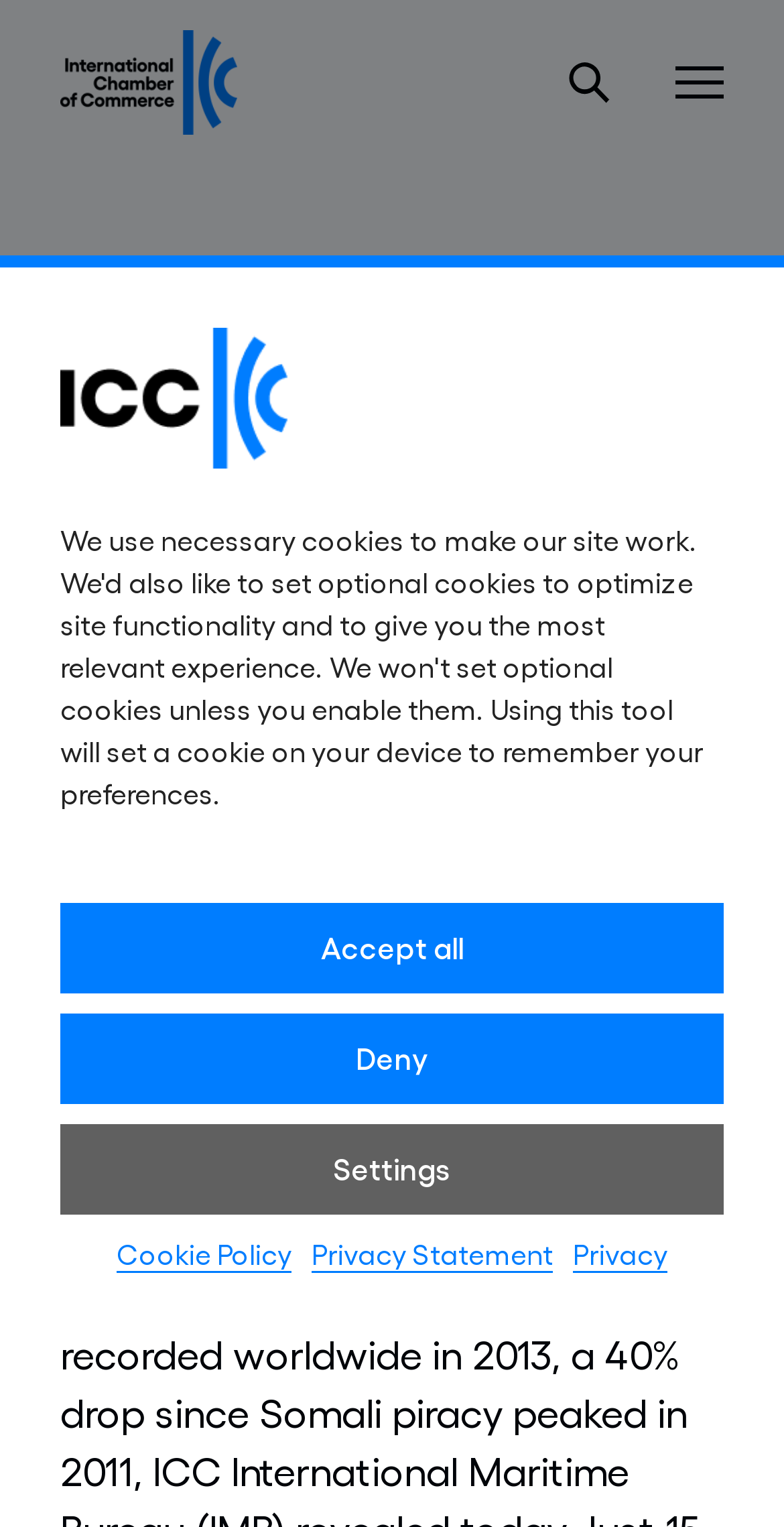How many buttons are there in the Respecting your privacy dialog?
Look at the screenshot and respond with one word or a short phrase.

3